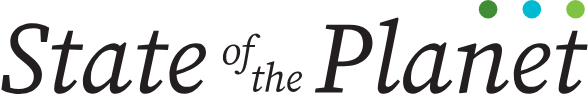How many dots are above the title 'State of the Planet'?
Your answer should be a single word or phrase derived from the screenshot.

Three